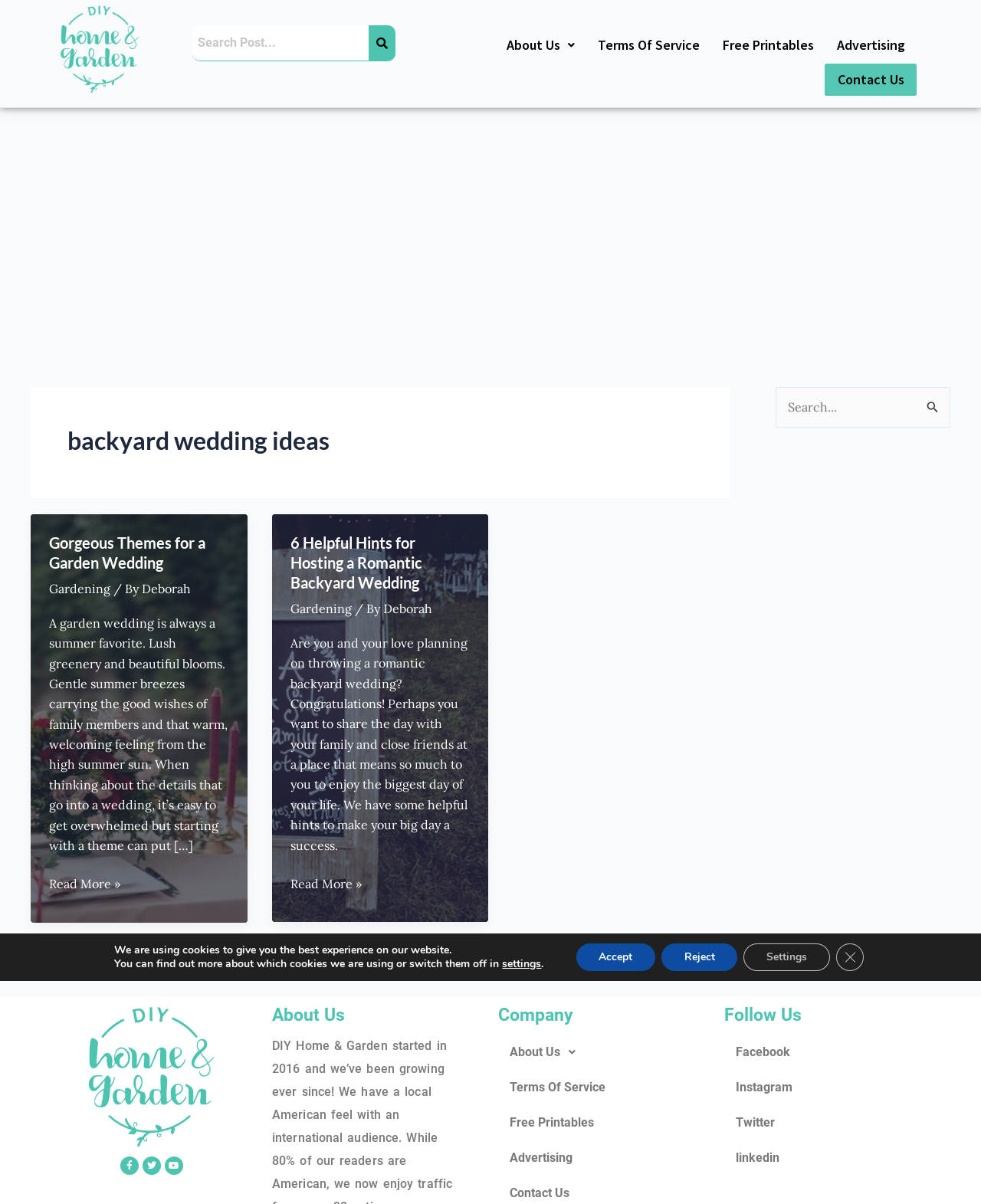Please specify the bounding box coordinates of the area that should be clicked to accomplish the following instruction: "Search for something". The coordinates should consist of four float numbers between 0 and 1, i.e., [left, top, right, bottom].

[0.196, 0.021, 0.403, 0.051]